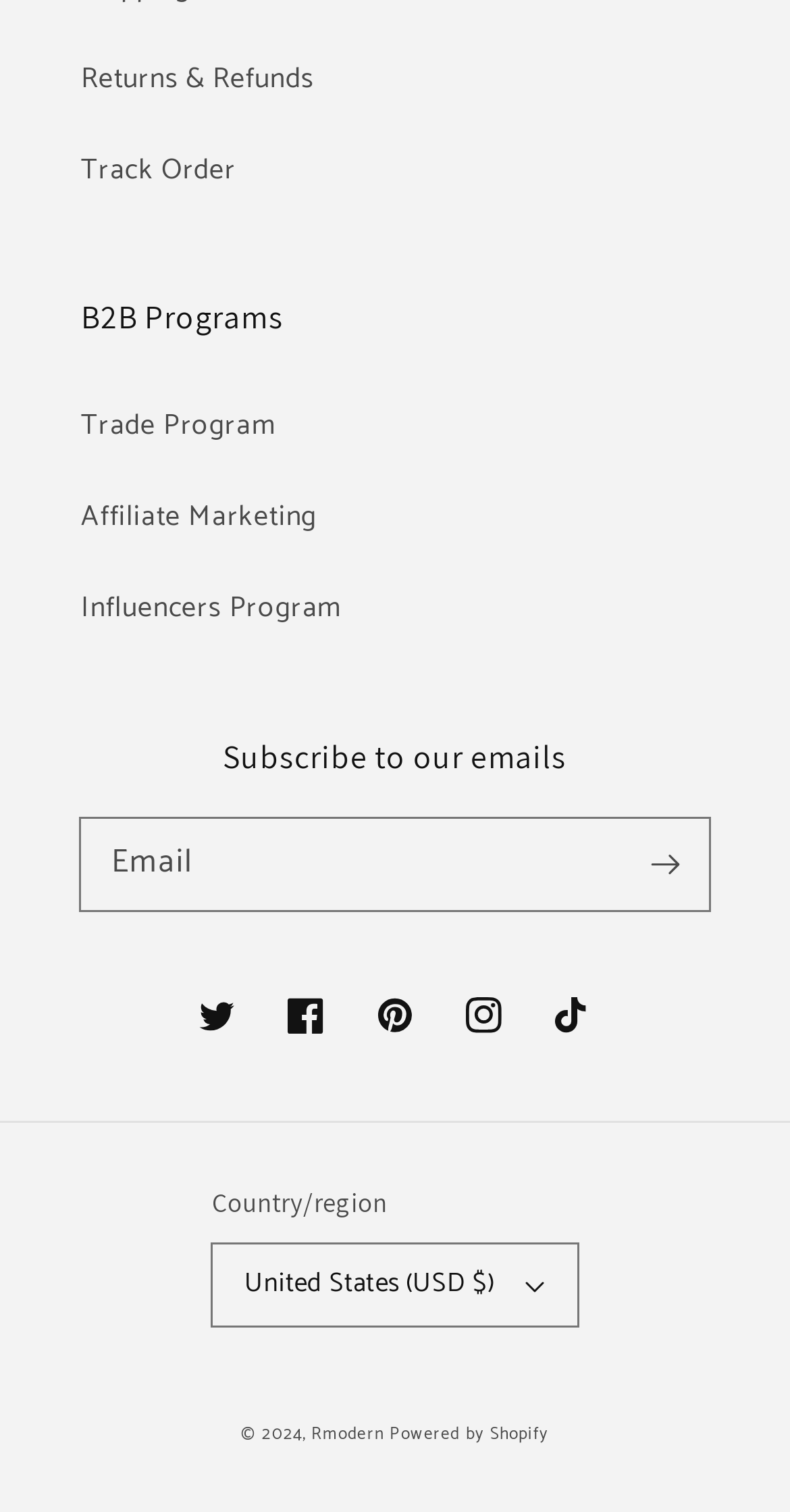Identify the bounding box coordinates of the area that should be clicked in order to complete the given instruction: "Select United States as country/region". The bounding box coordinates should be four float numbers between 0 and 1, i.e., [left, top, right, bottom].

[0.269, 0.823, 0.731, 0.877]